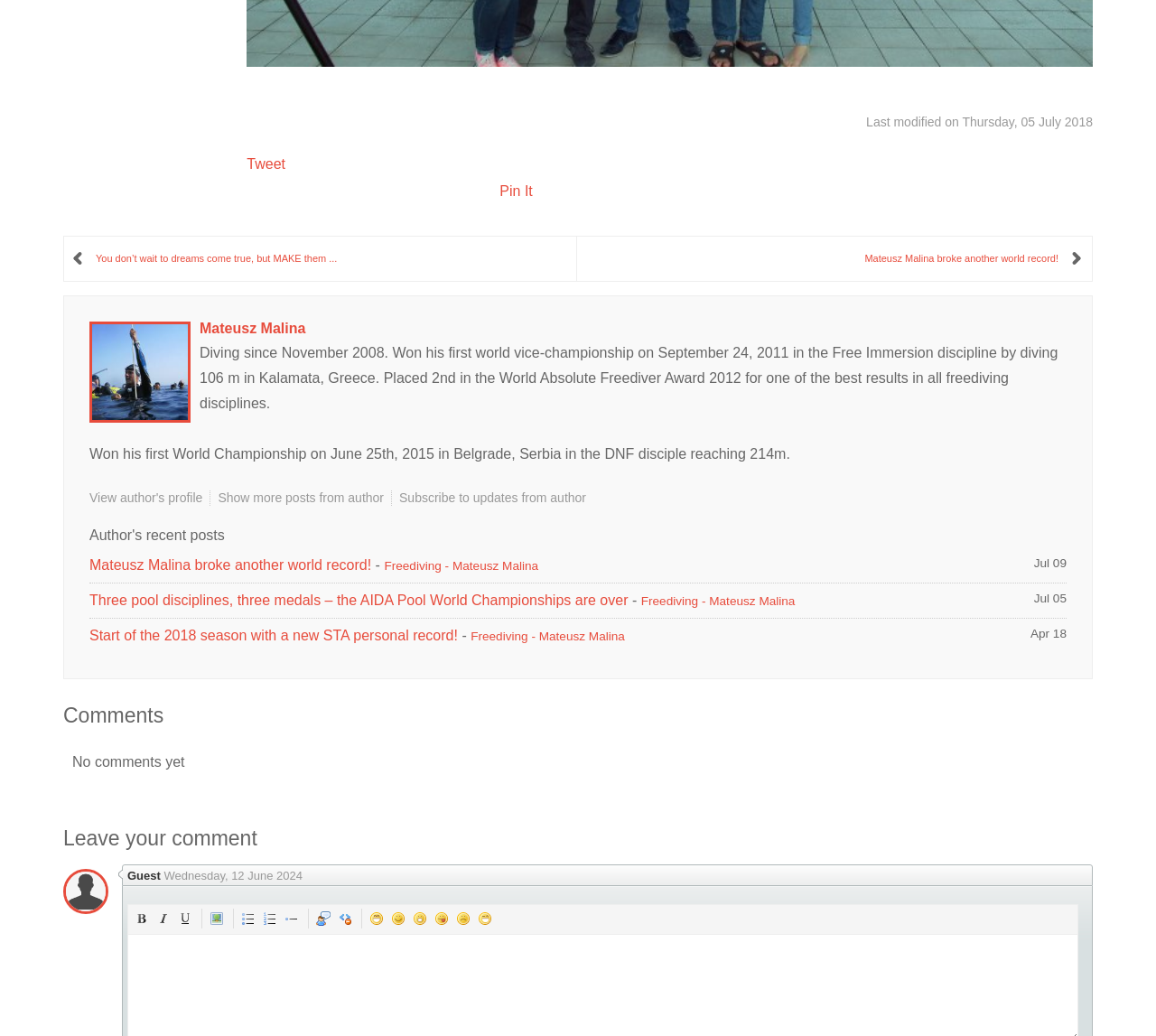What is the name of the author of the posts?
Provide a one-word or short-phrase answer based on the image.

Mateusz Malina